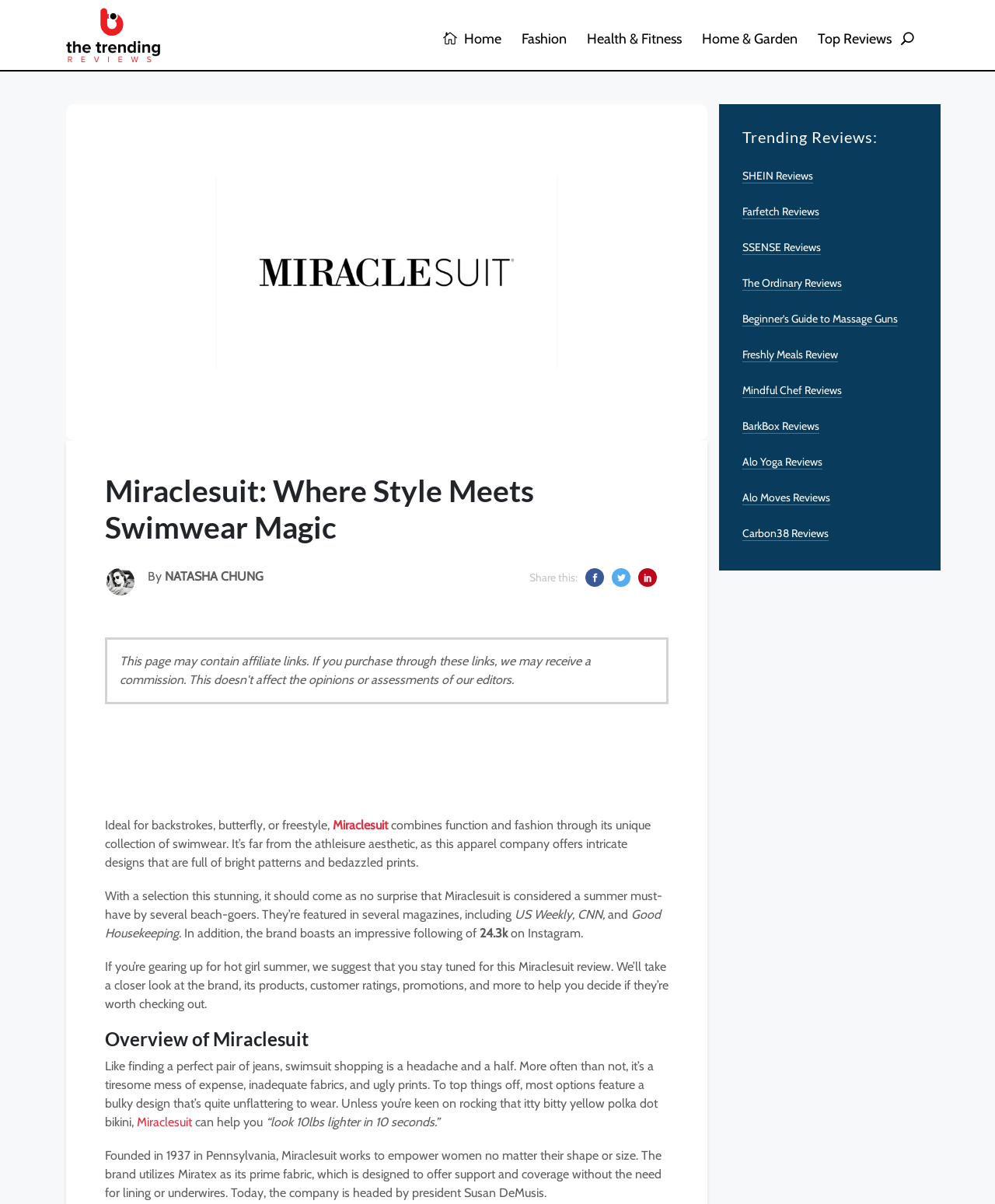Please find the bounding box coordinates (top-left x, top-left y, bottom-right x, bottom-right y) in the screenshot for the UI element described as follows: Carbon38 Reviews

[0.746, 0.437, 0.833, 0.449]